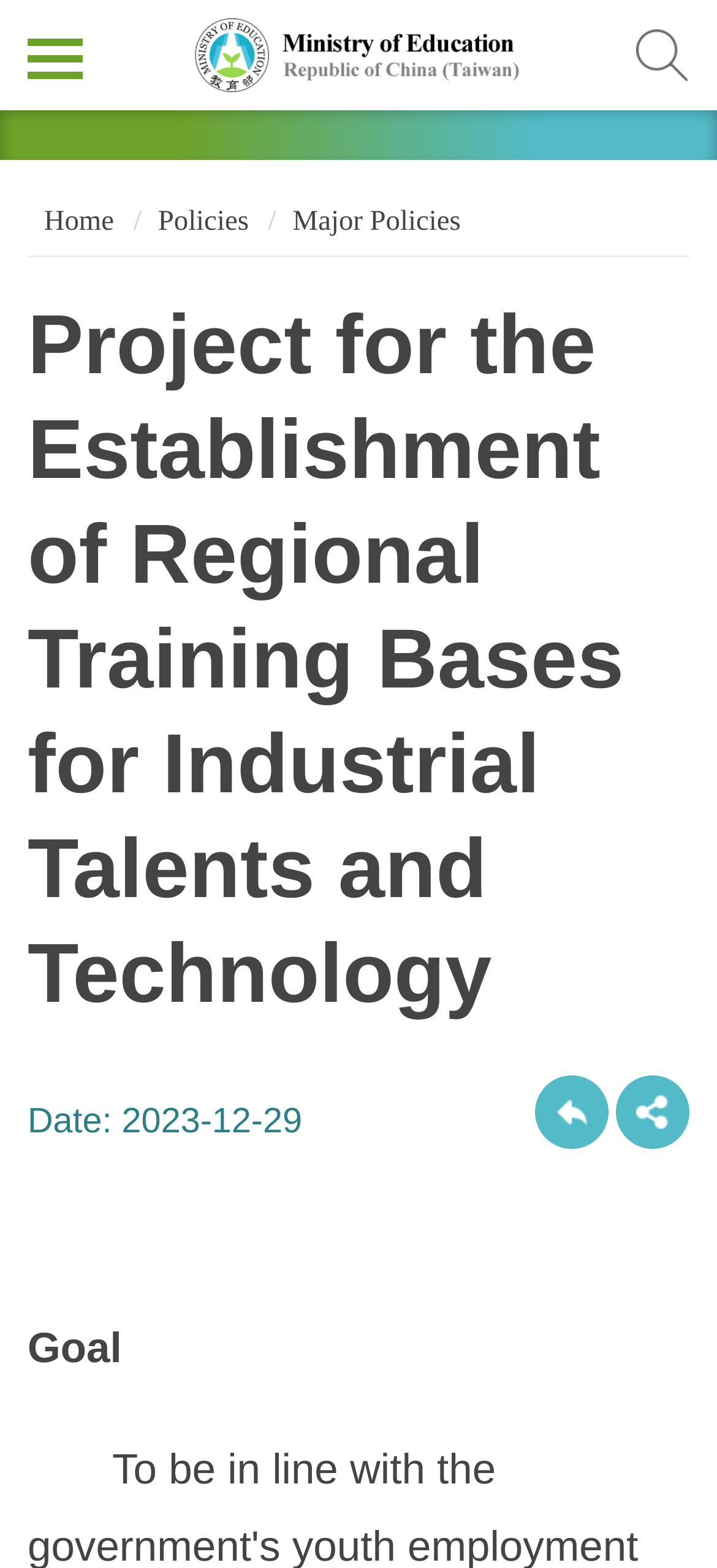Please locate the bounding box coordinates of the element that should be clicked to complete the given instruction: "View Major Policies".

[0.408, 0.131, 0.643, 0.151]